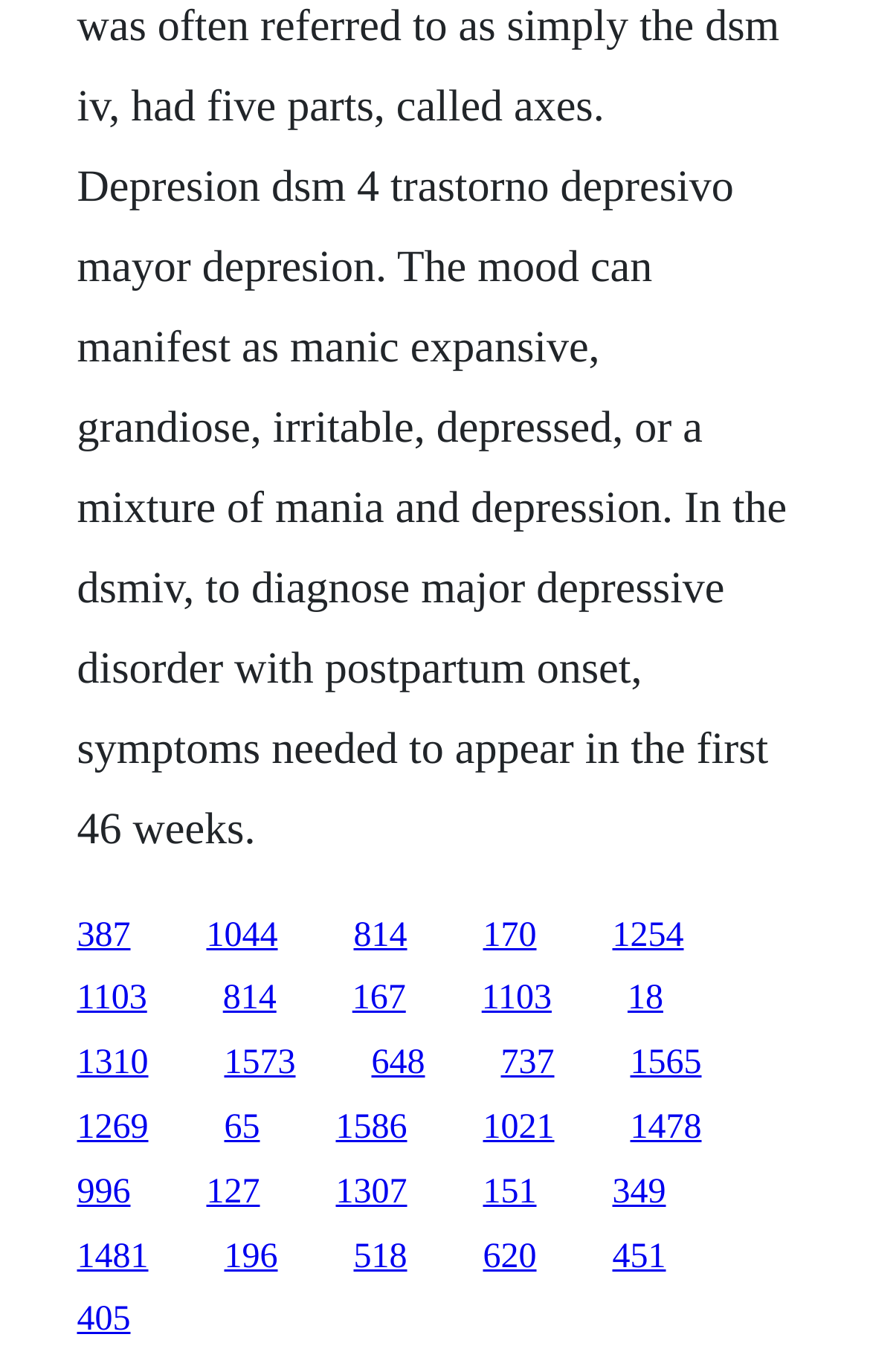What is the approximate width of each link?
Utilize the image to construct a detailed and well-explained answer.

By examining the bounding box coordinates of the links, I can calculate the width of each link by subtracting the left coordinate from the right coordinate. The widths of the links range from approximately 0.06 to 0.08, indicating that they are relatively narrow.